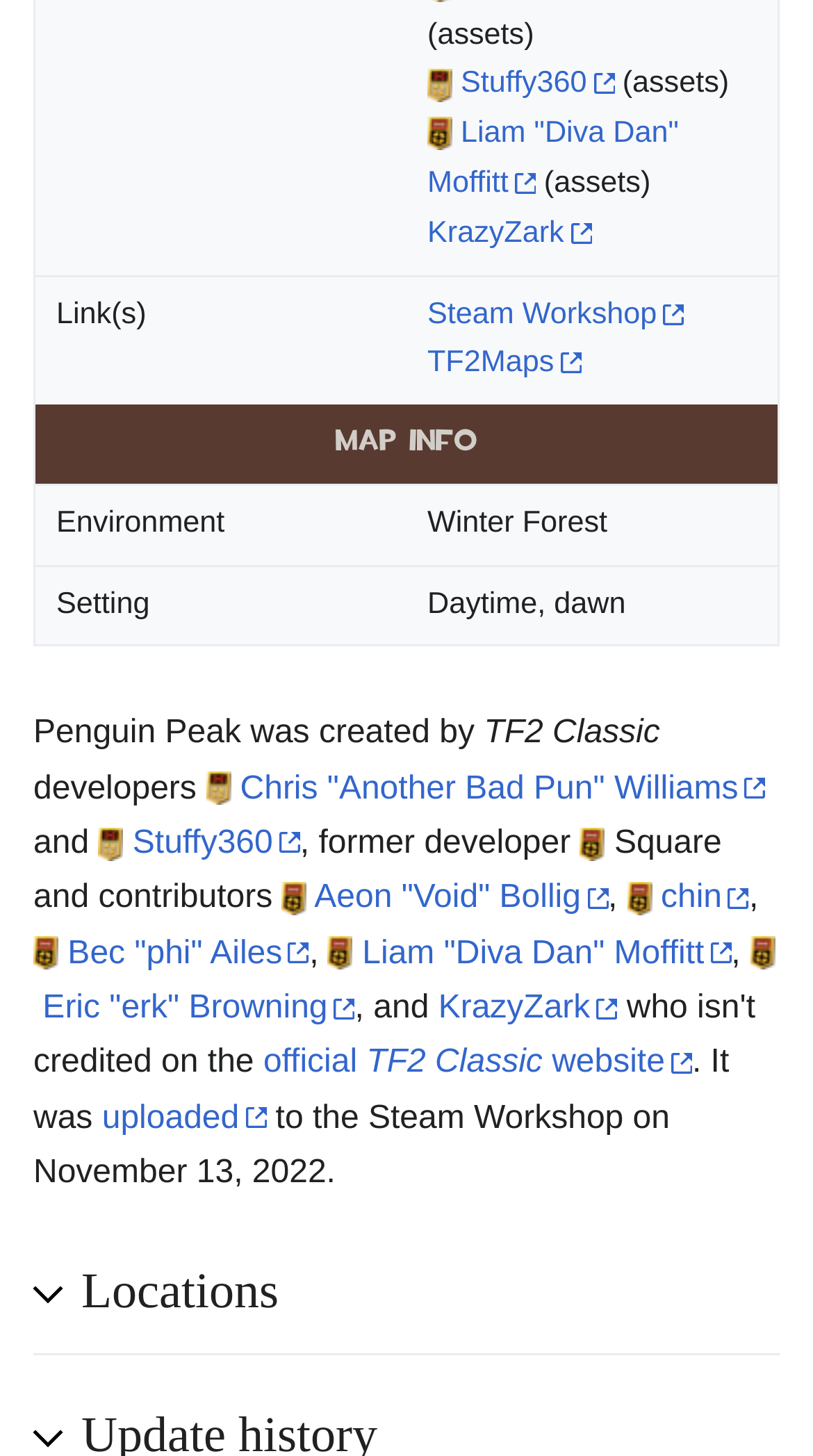Please locate the bounding box coordinates for the element that should be clicked to achieve the following instruction: "Check out Precision Roll Grinding". Ensure the coordinates are given as four float numbers between 0 and 1, i.e., [left, top, right, bottom].

None